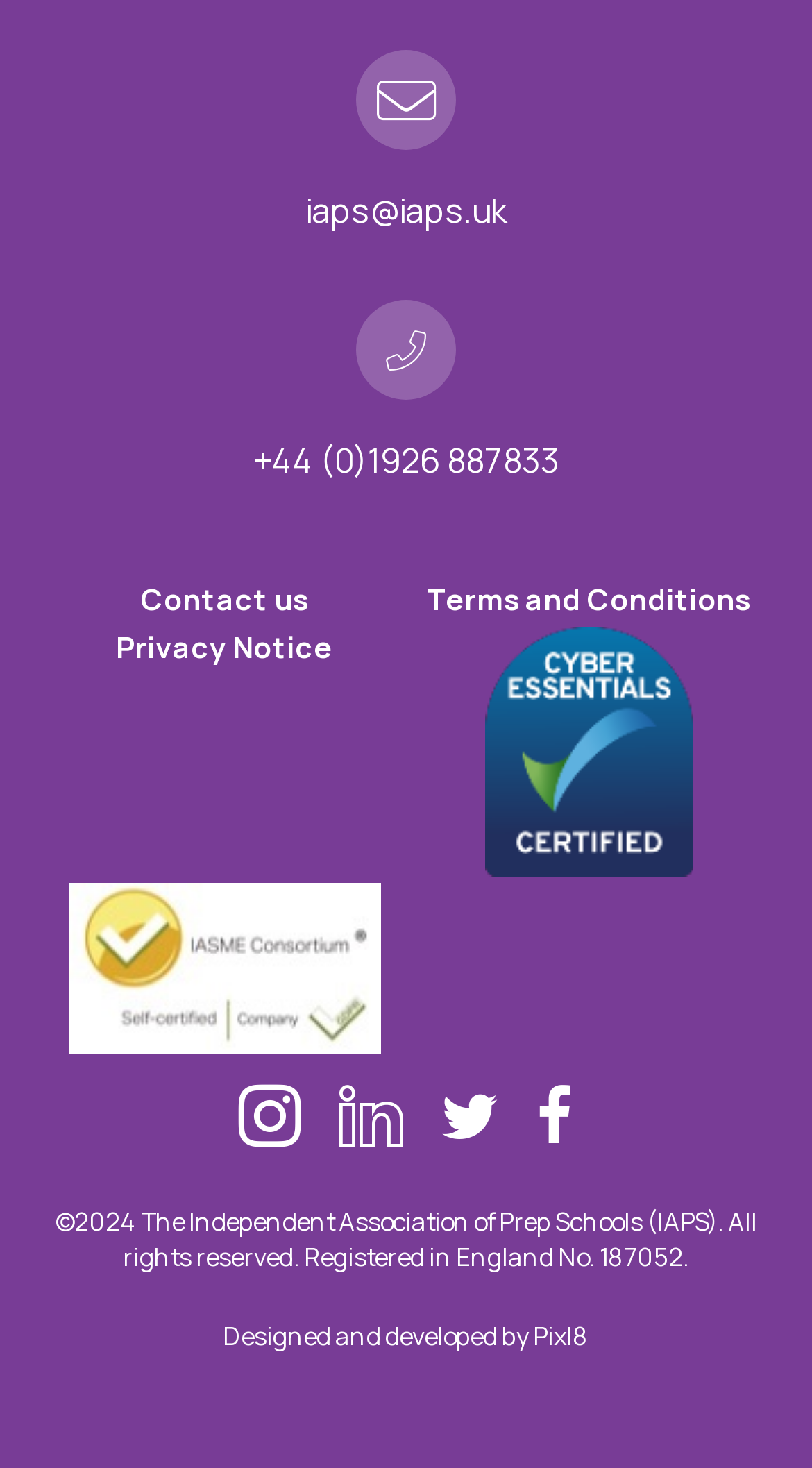Answer the question with a brief word or phrase:
What is the registration number of IAPS in England?

187052